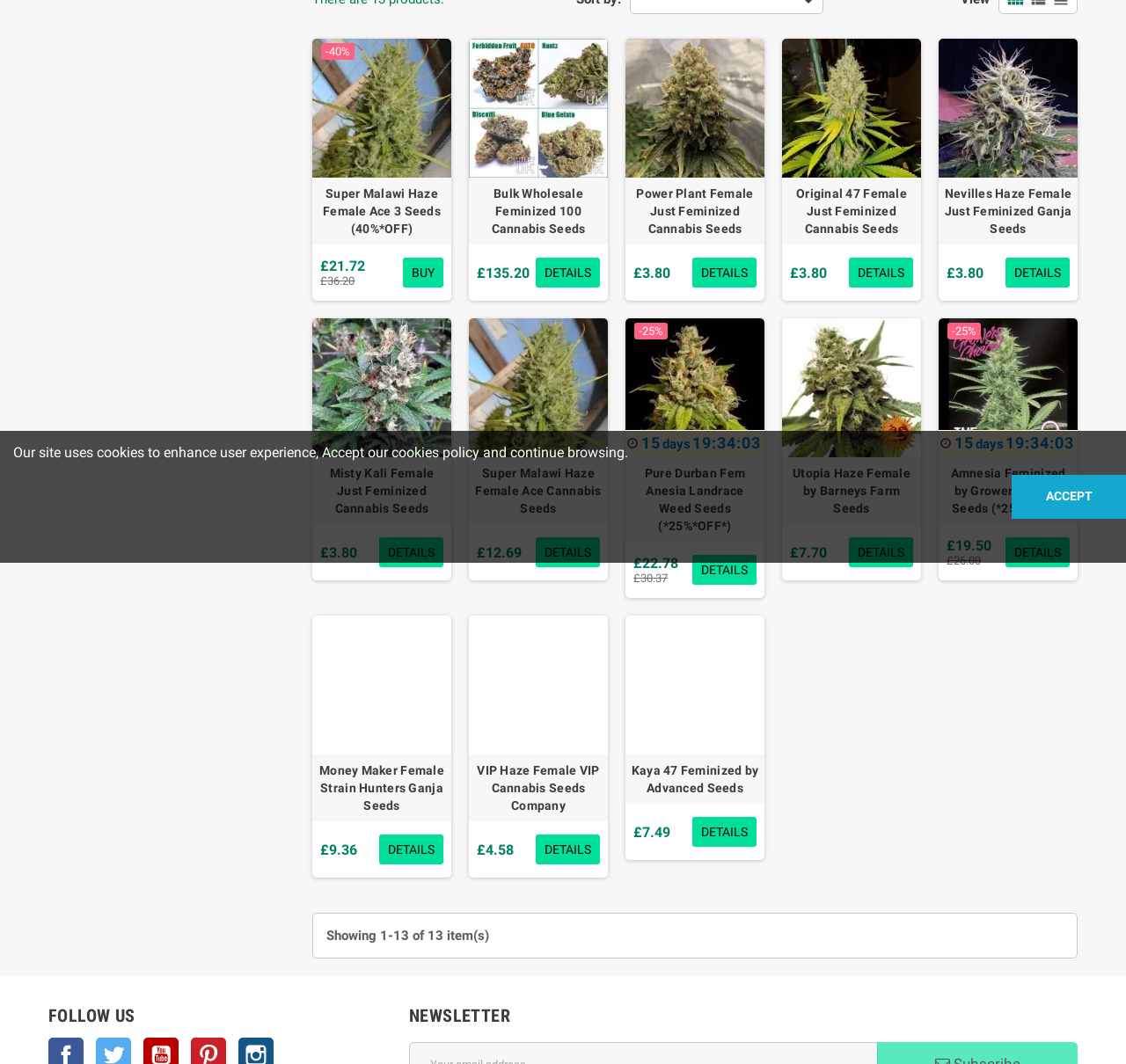Identify and provide the bounding box coordinates of the UI element described: "Details". The coordinates should be formatted as [left, top, right, bottom], with each number being a float between 0 and 1.

[0.476, 0.785, 0.533, 0.813]